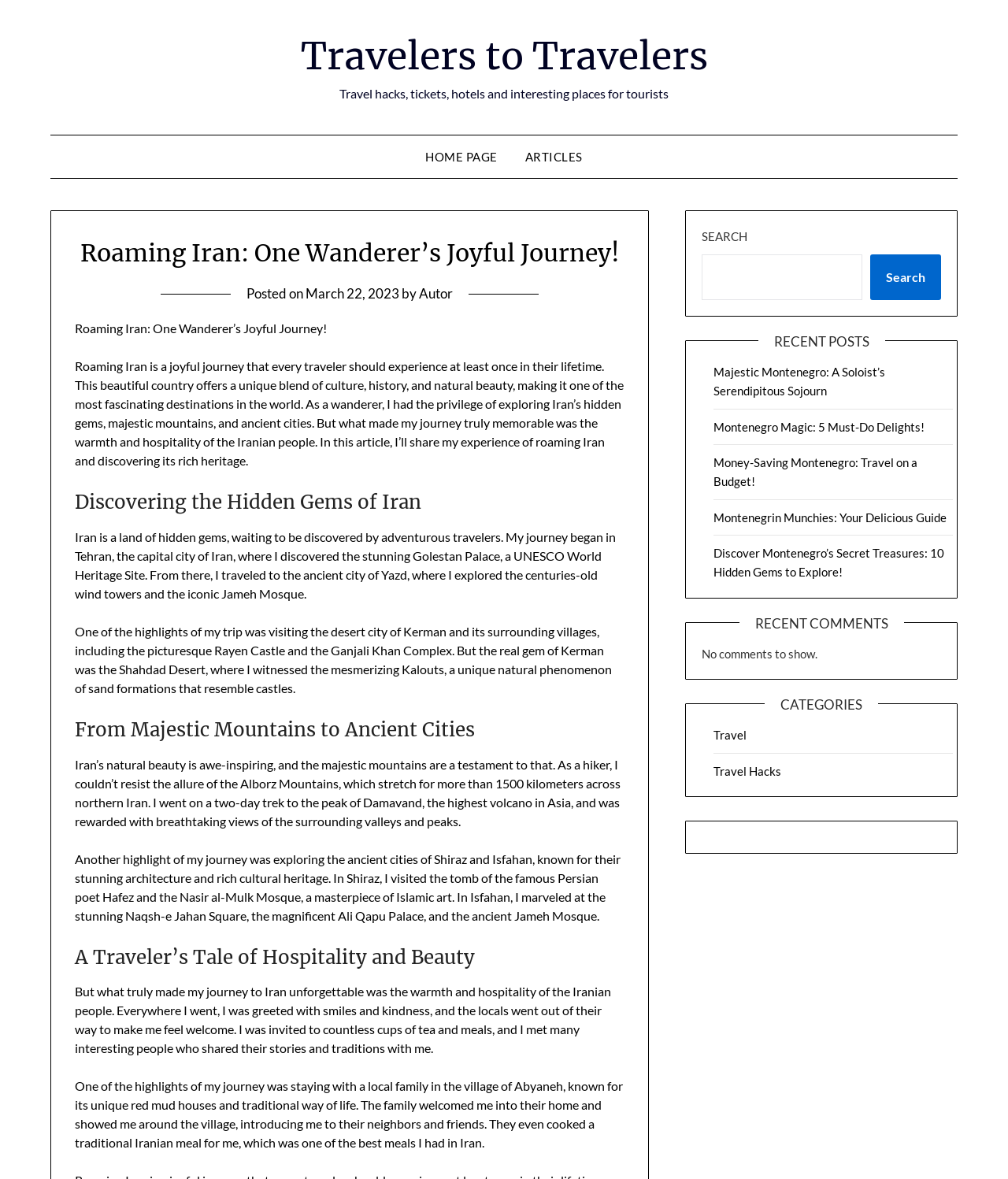What is the name of the palace mentioned in the article?
Carefully analyze the image and provide a detailed answer to the question.

The article mentions that the author visited the 'stunning Golestan Palace, a UNESCO World Heritage Site' in Tehran, which suggests that Golestan Palace is a notable tourist destination in Iran.